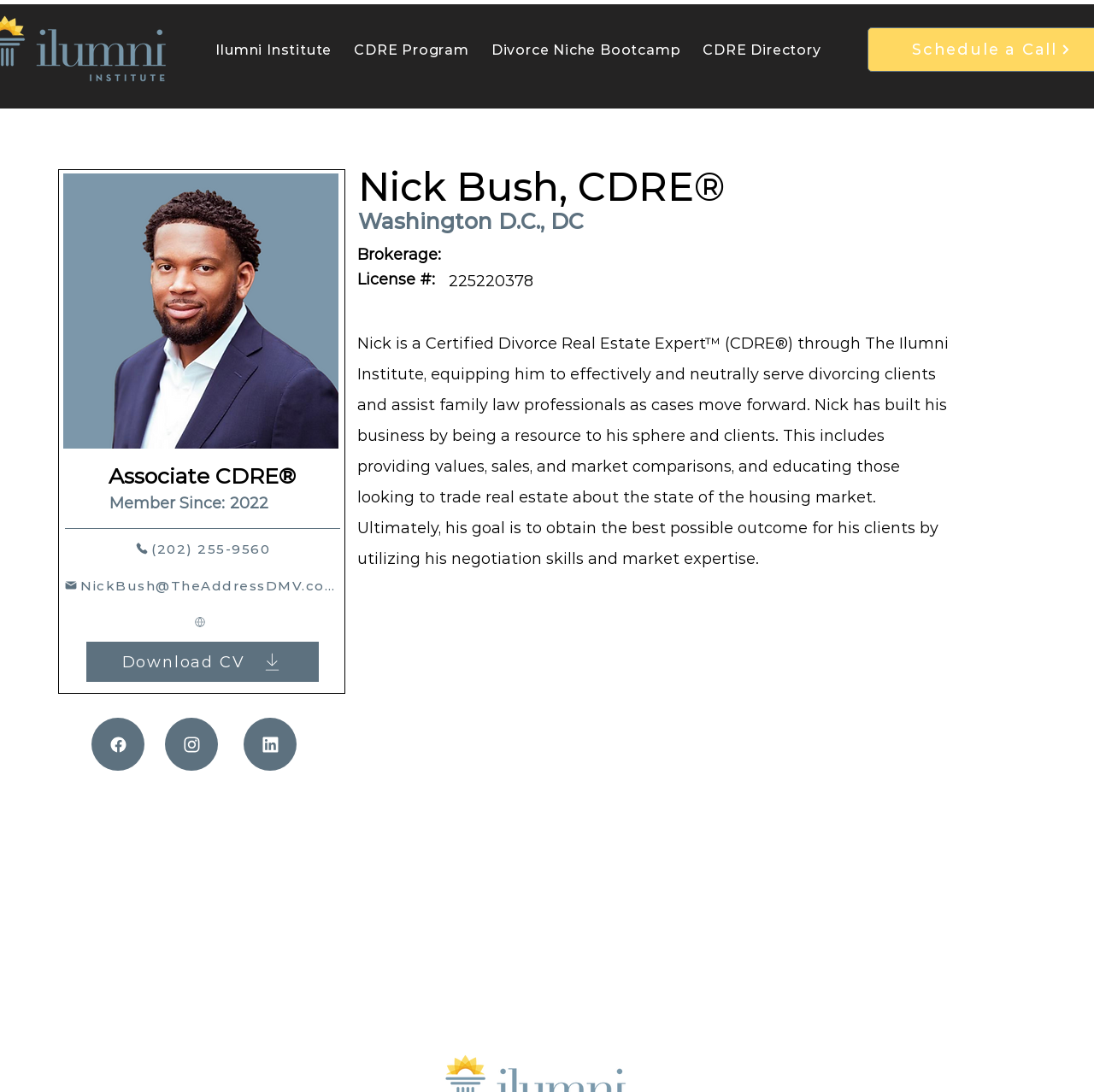What is Nick Bush's profession?
Using the image, answer in one word or phrase.

Real Estate Expert